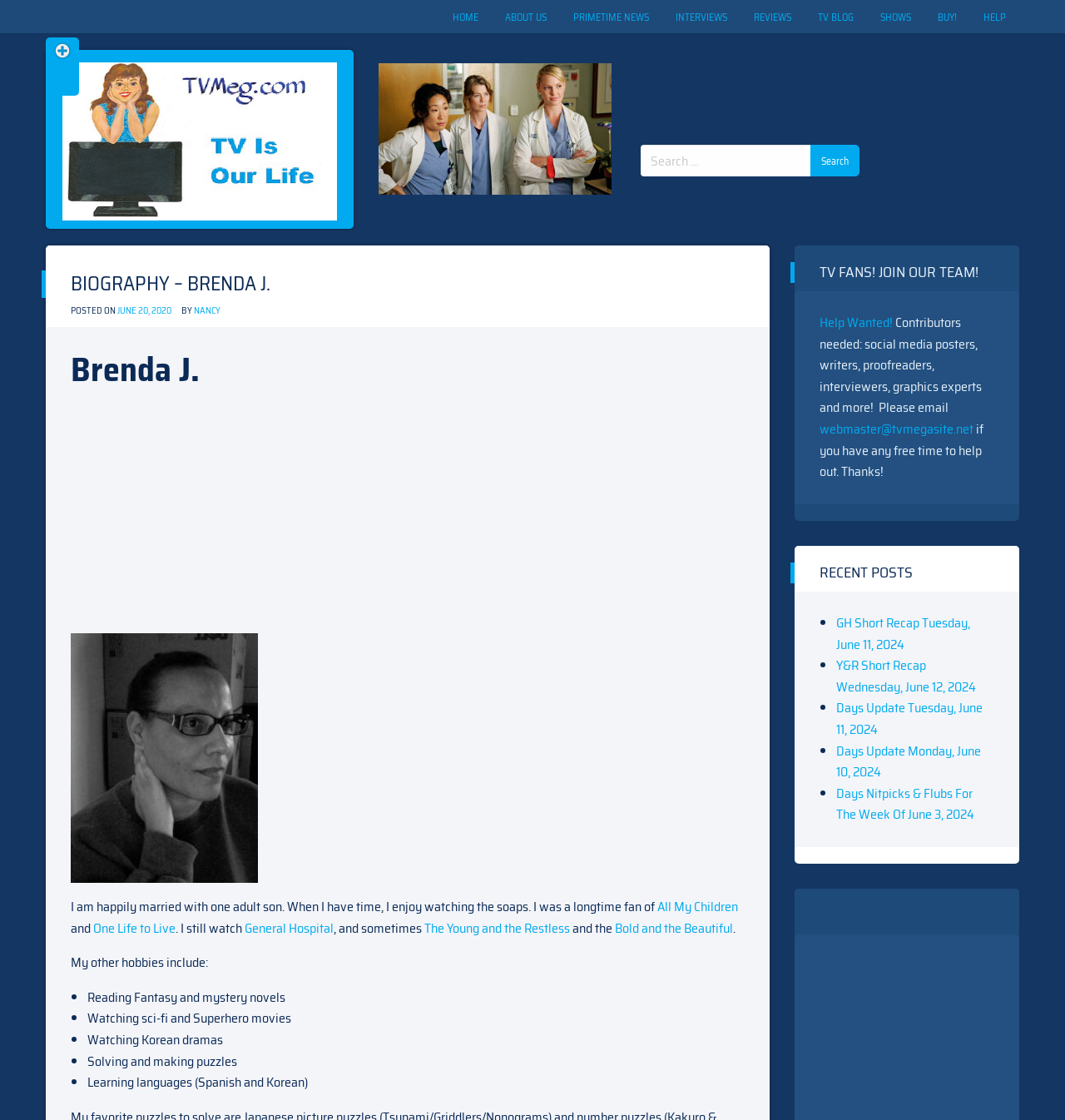Present a detailed account of what is displayed on the webpage.

This webpage is a biography page for Brenda J. on TVMEG.COM. At the top, there is a navigation menu with links to various sections of the website, including HOME, ABOUT US, PRIMETIME NEWS, INTERVIEWS, REVIEWS, TV BLOG, SHOWS, BUY!, and HELP. Below the navigation menu, there is a TV MEG.COM banner with an image and a link to the website's homepage.

On the left side of the page, there is a search bar with a search button and a link to skip to the content. The main content of the page is divided into two sections. The first section is a biography of Brenda J., which includes a heading, a posted date, and a brief description of herself. She mentions that she is happily married with one adult son and enjoys watching soaps, listing several soap operas she watches. She also mentions her other hobbies, including reading, watching sci-fi and superhero movies, watching Korean dramas, solving and making puzzles, and learning languages.

The second section of the page is dedicated to TV fans, with a heading "TV FANS! JOIN OUR TEAM!" and a call to action to contribute to the website as social media posters, writers, proofreaders, interviewers, graphics experts, and more. There is also a list of recent posts, including short recaps of various TV shows, such as General Hospital, The Young and the Restless, and Days of Our Lives.

Throughout the page, there are several advertisements, including a banner ad at the top and an iframe ad in the middle of the page. There are also several images, including a banner image at the top and a profile picture of Brenda J.